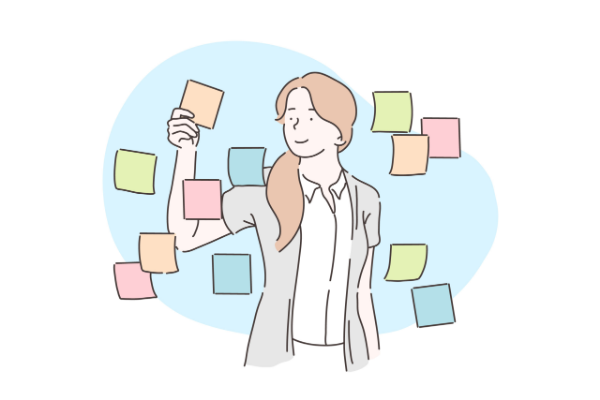Give a detailed account of the visual elements in the image.

The image features a cheerful woman engaged in a creative brainstorming session. She is holding a sticky note in her right hand, while several colorful sticky notes in various sizes and shapes are prominently displayed around her. The backdrop of the image includes a soft blue circle that adds a lively touch to the scene. Dressed in a light shirt and a gray vest, her confident smile suggests a focus on collaboration and innovative thinking. This illustration captures the essence of teamwork and the dynamic process of generating ideas, aligning perfectly with the theme of "The Nolan Principles," which emphasizes standards of behavior in public life, encouraging reflection and ethical conduct.